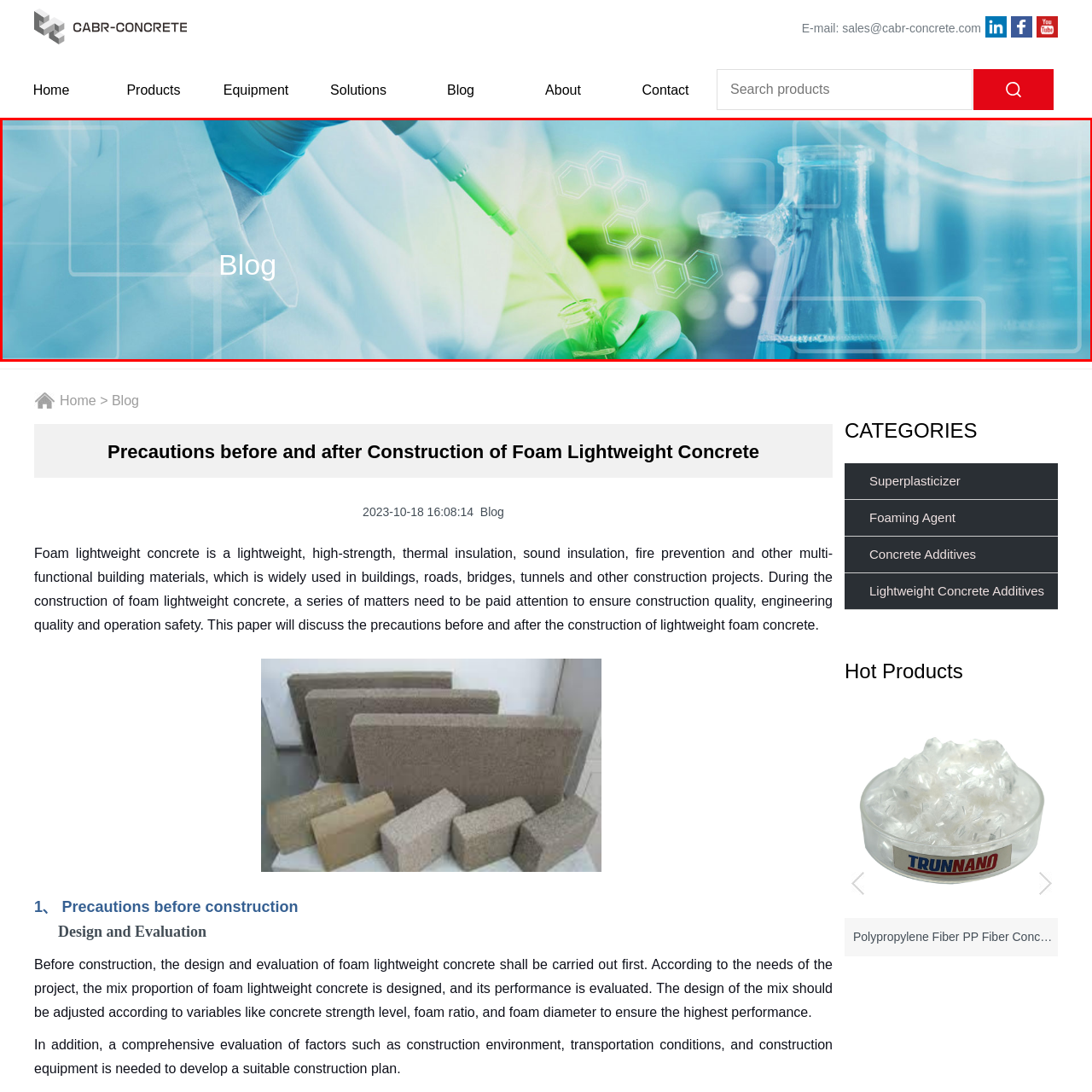Look closely at the section within the red border and give a one-word or brief phrase response to this question: 
What color tones are used in the background?

Blue and green